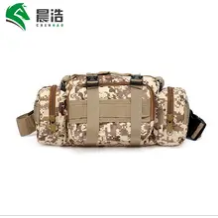Elaborate on all the elements present in the image.

The image showcases a tactical sling bag designed for outdoor activities, prominently featuring a camouflage pattern in shades of beige and brown. This versatile bag is equipped with multiple compartments, secured by adjustable straps, making it ideal for hiking and other adventures. The sturdy construction and functional design emphasize its suitability for carrying essential gear conveniently while blending into natural surroundings. The branding of the product is subtly indicated by a logo in the top left corner, reinforcing its identity as a reliable outdoor accessory.